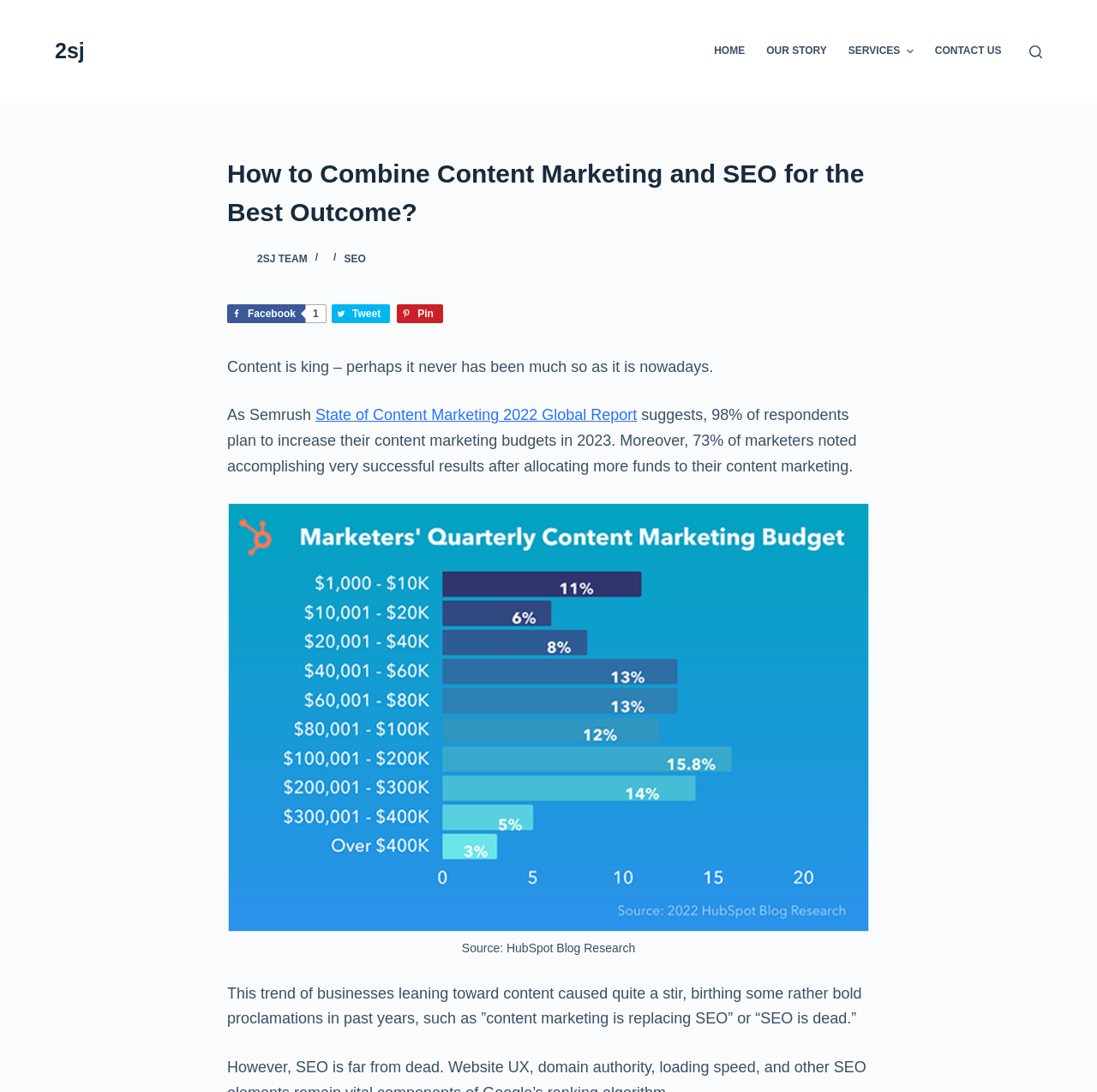Using the description "2sj Team", locate and provide the bounding box of the UI element.

[0.234, 0.231, 0.28, 0.242]